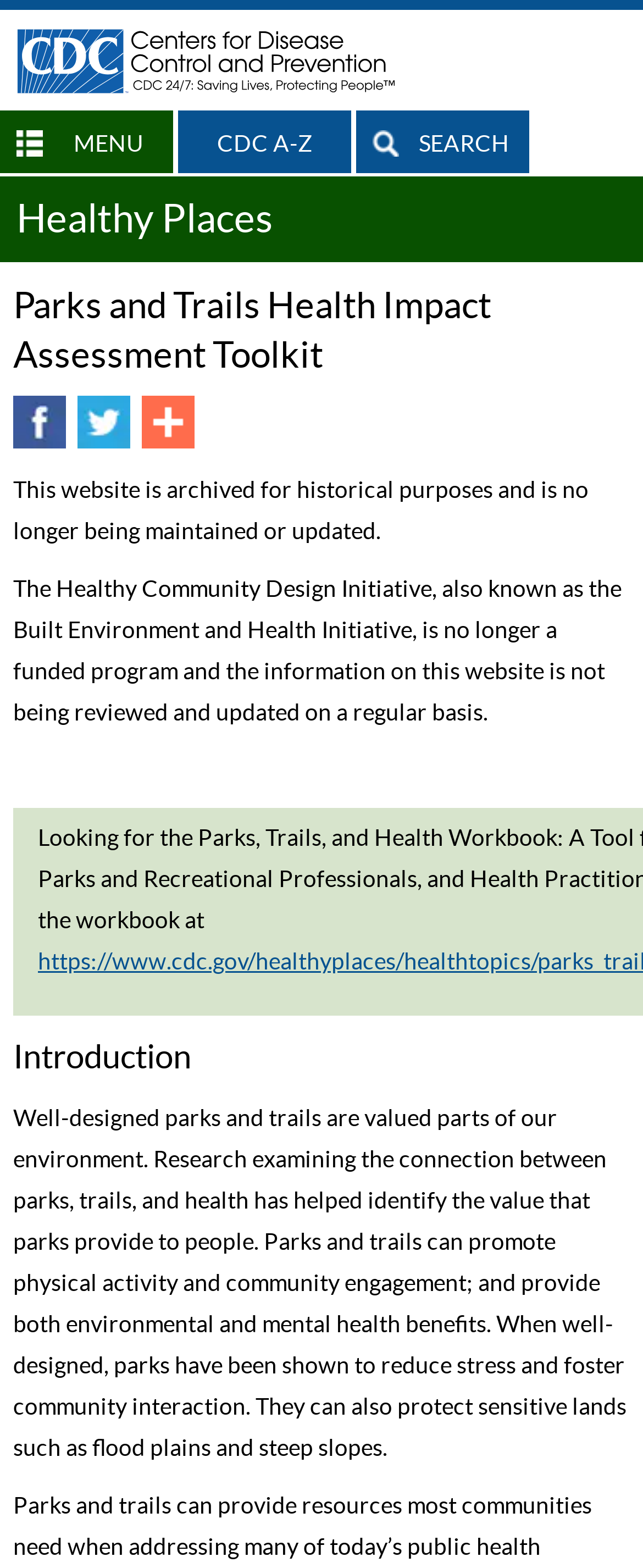Using the given element description, provide the bounding box coordinates (top-left x, top-left y, bottom-right x, bottom-right y) for the corresponding UI element in the screenshot: Healthy Places

[0.026, 0.125, 0.423, 0.154]